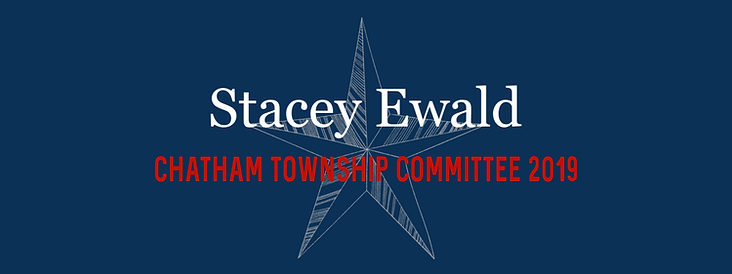Provide a single word or phrase answer to the question: 
What is the font color of 'Stacey Ewald'?

white